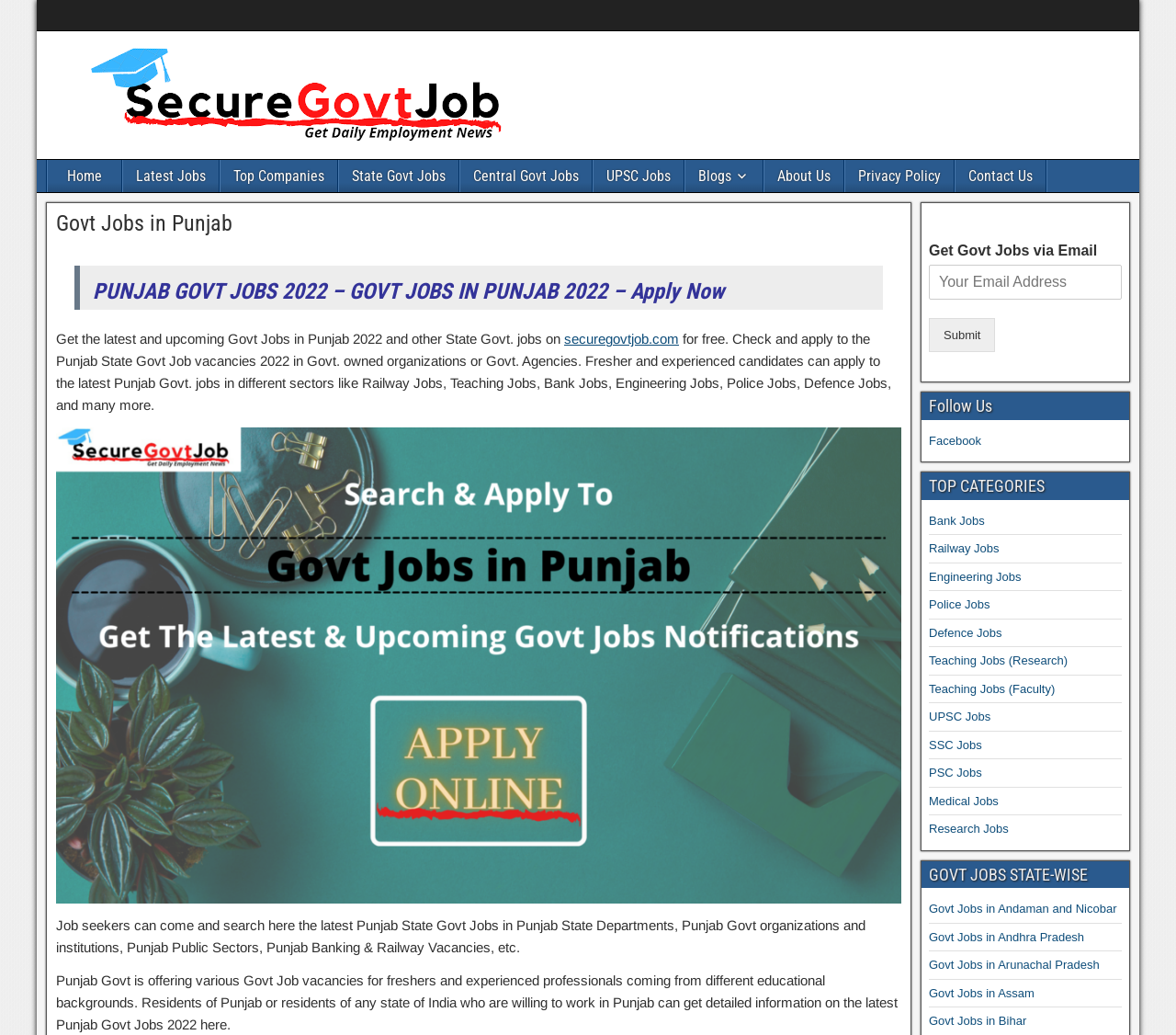Please identify the bounding box coordinates of the clickable region that I should interact with to perform the following instruction: "View book description". The coordinates should be expressed as four float numbers between 0 and 1, i.e., [left, top, right, bottom].

None